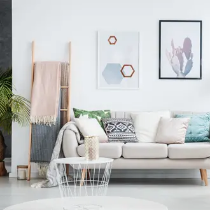Create a detailed narrative of what is happening in the image.

The image showcases a beautifully designed living room, highlighting a modern sofa adorned with an array of cozy cushions in various colors and patterns. To the left, a stylish ladder display holds soft throws, adding texture and warmth to the space. Behind the sofa, two framed artworks are hung on the wall, featuring abstract designs that complement the room's aesthetic. A minimalist coffee table sits in front of the sofa, contributing to the clean and serene atmosphere. The overall decor reflects a combination of comfort and contemporary style, making it an inviting space for relaxation and social gatherings.